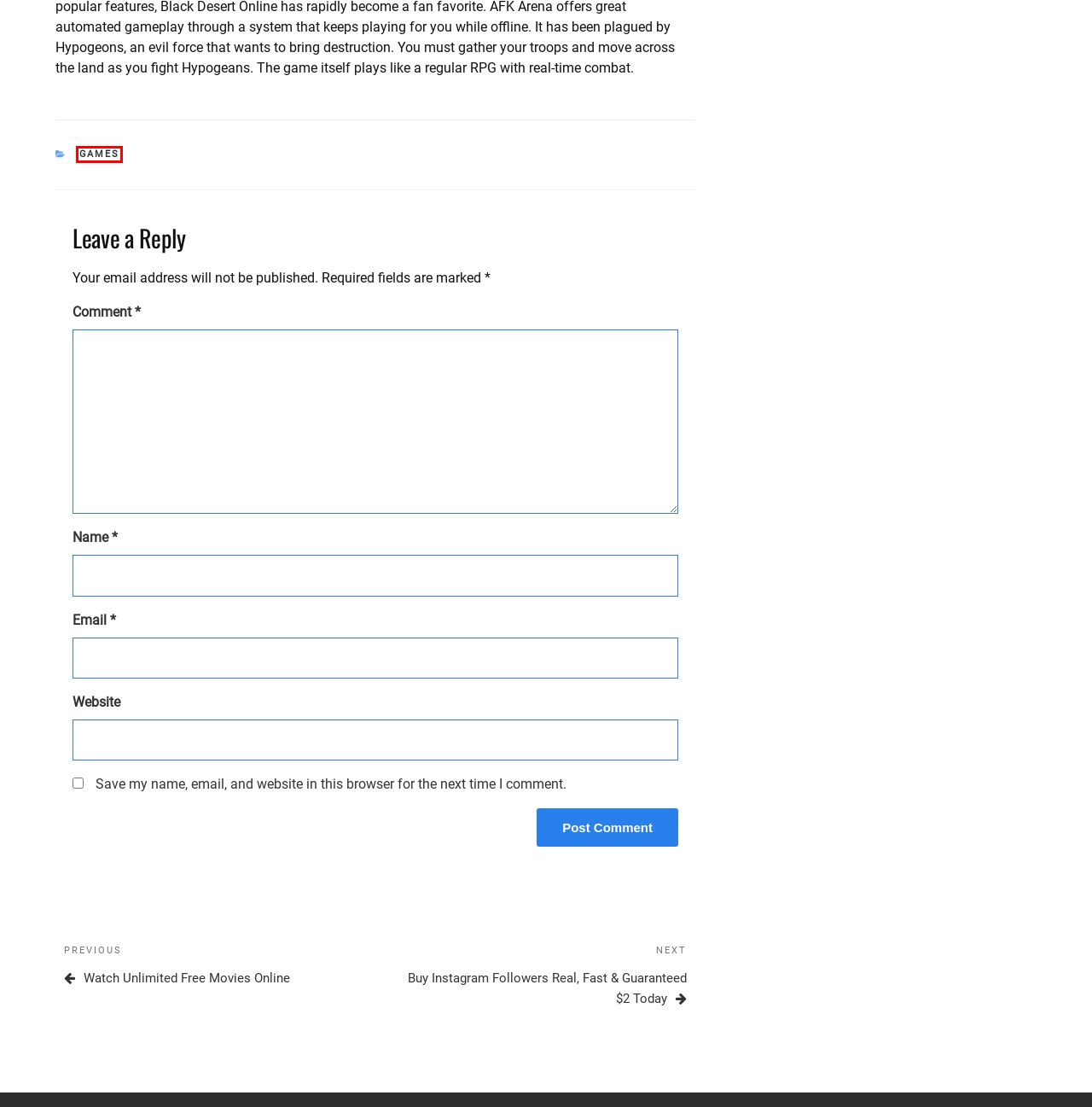You have a screenshot of a webpage, and a red bounding box highlights an element. Select the webpage description that best fits the new page after clicking the element within the bounding box. Options are:
A. Games – Kreator Dying Alive
B. Buy Instagram Followers Real, Fast & Guaranteed $2 Today – Kreator Dying Alive
C. Business – Kreator Dying Alive
D. Travel – Kreator Dying Alive
E. The Exciting World of Tarung Toto: A Unique Indonesian Martial Art – Kreator Dying Alive
F. Keatan – Kreator Dying Alive
G. Education – Kreator Dying Alive
H. Discover the Power of FitSpresso: Your New Favorite Morning Pick-Me-Up – Kreator Dying Alive

A